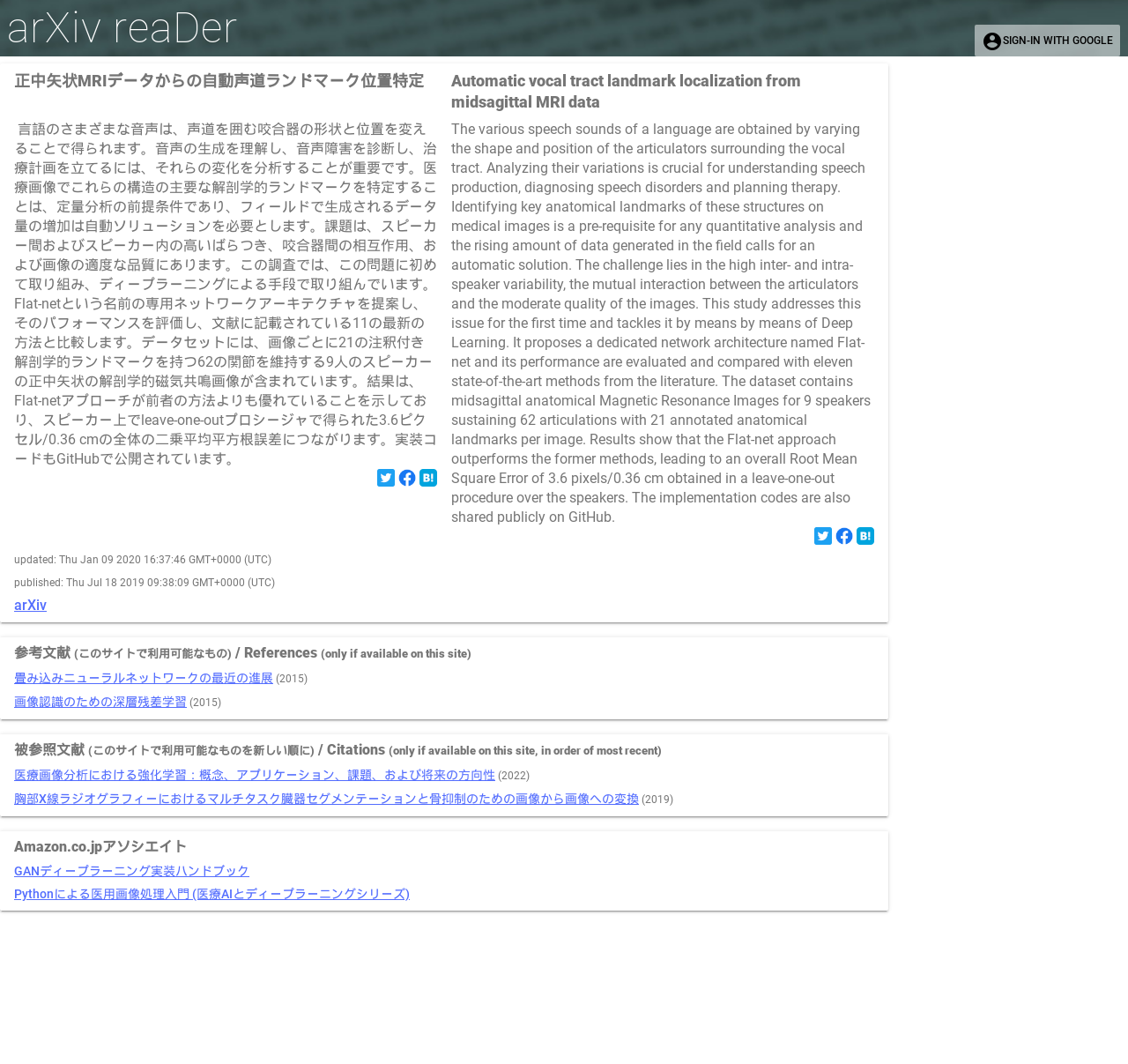Bounding box coordinates must be specified in the format (top-left x, top-left y, bottom-right x, bottom-right y). All values should be floating point numbers between 0 and 1. What are the bounding box coordinates of the UI element described as: account_circleSign-in with Google

[0.864, 0.023, 0.993, 0.053]